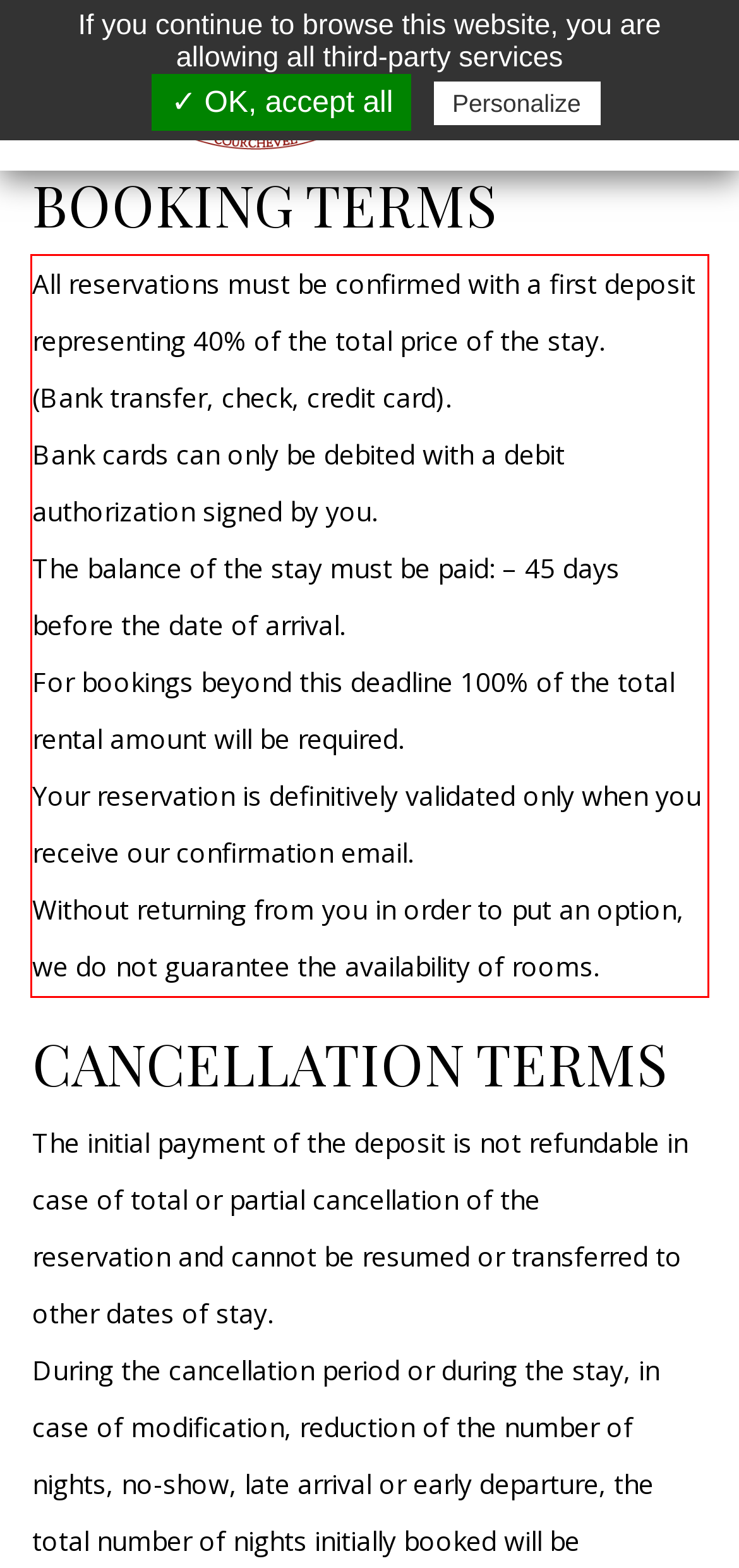Your task is to recognize and extract the text content from the UI element enclosed in the red bounding box on the webpage screenshot.

All reservations must be confirmed with a first deposit representing 40% of the total price of the stay. (Bank transfer, check, credit card). Bank cards can only be debited with a debit authorization signed by you. The balance of the stay must be paid: – 45 days before the date of arrival. For bookings beyond this deadline 100% of the total rental amount will be required. Your reservation is definitively validated only when you receive our confirmation email. Without returning from you in order to put an option, we do not guarantee the availability of rooms.